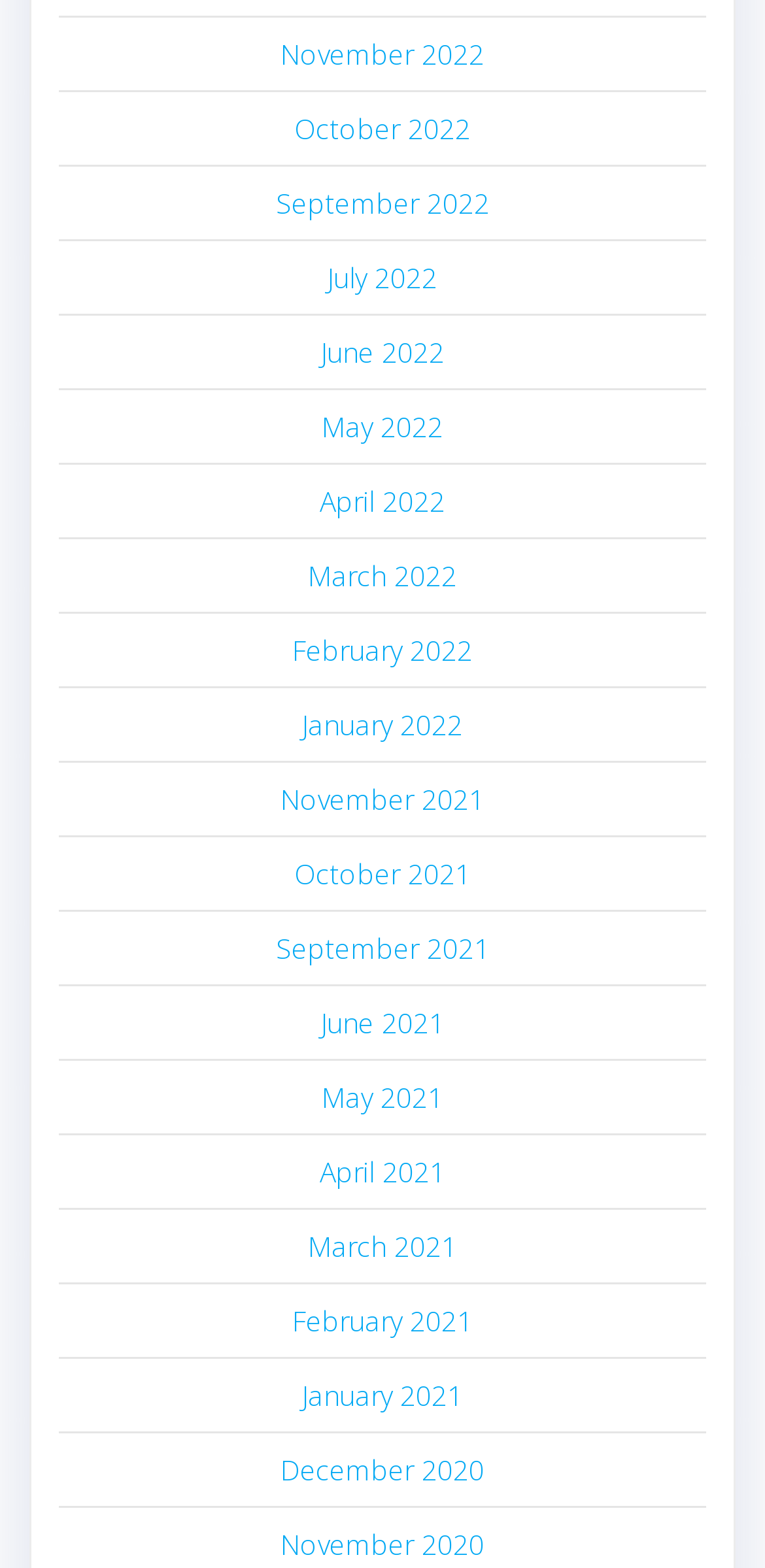What is the most recent month and year listed on the webpage?
From the image, respond using a single word or phrase.

November 2022